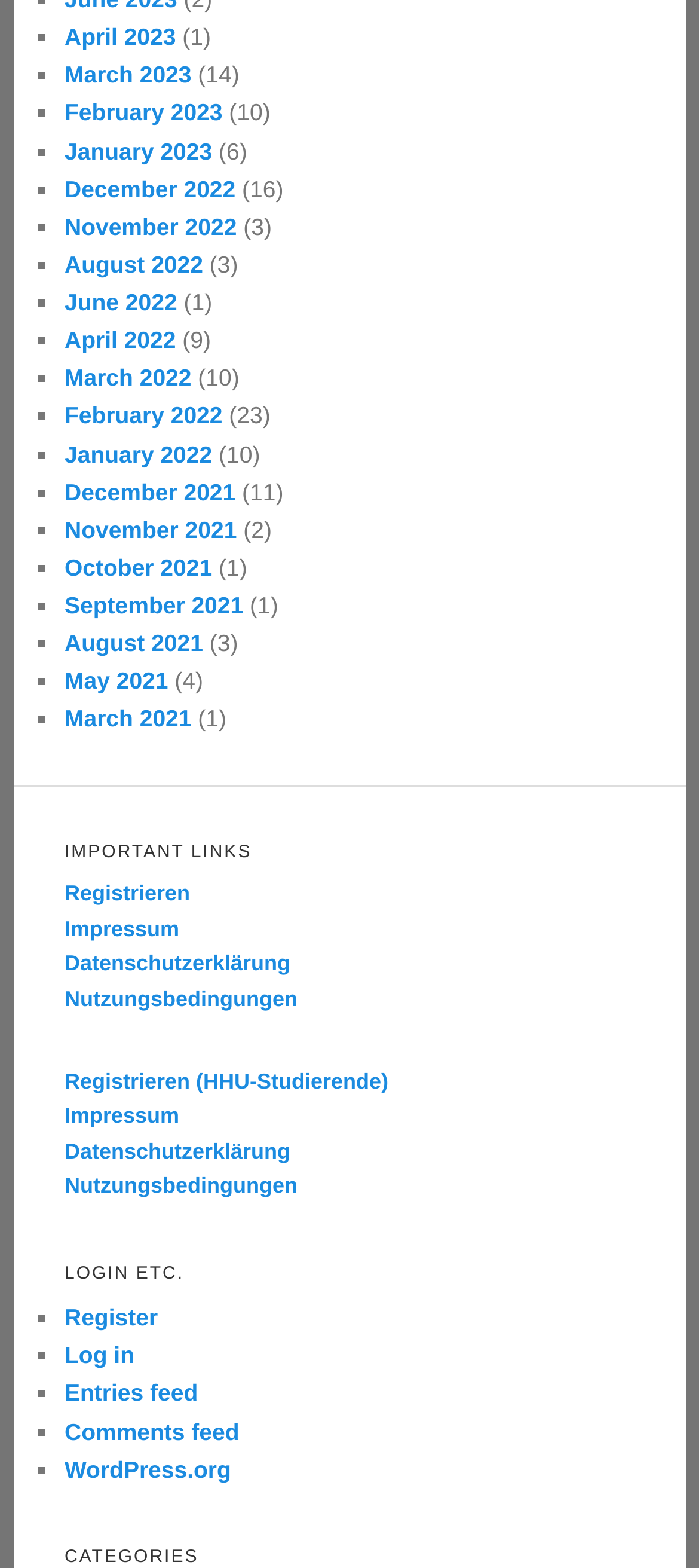Please find the bounding box coordinates of the element that you should click to achieve the following instruction: "Go to MyHealthPlanAccount". The coordinates should be presented as four float numbers between 0 and 1: [left, top, right, bottom].

None